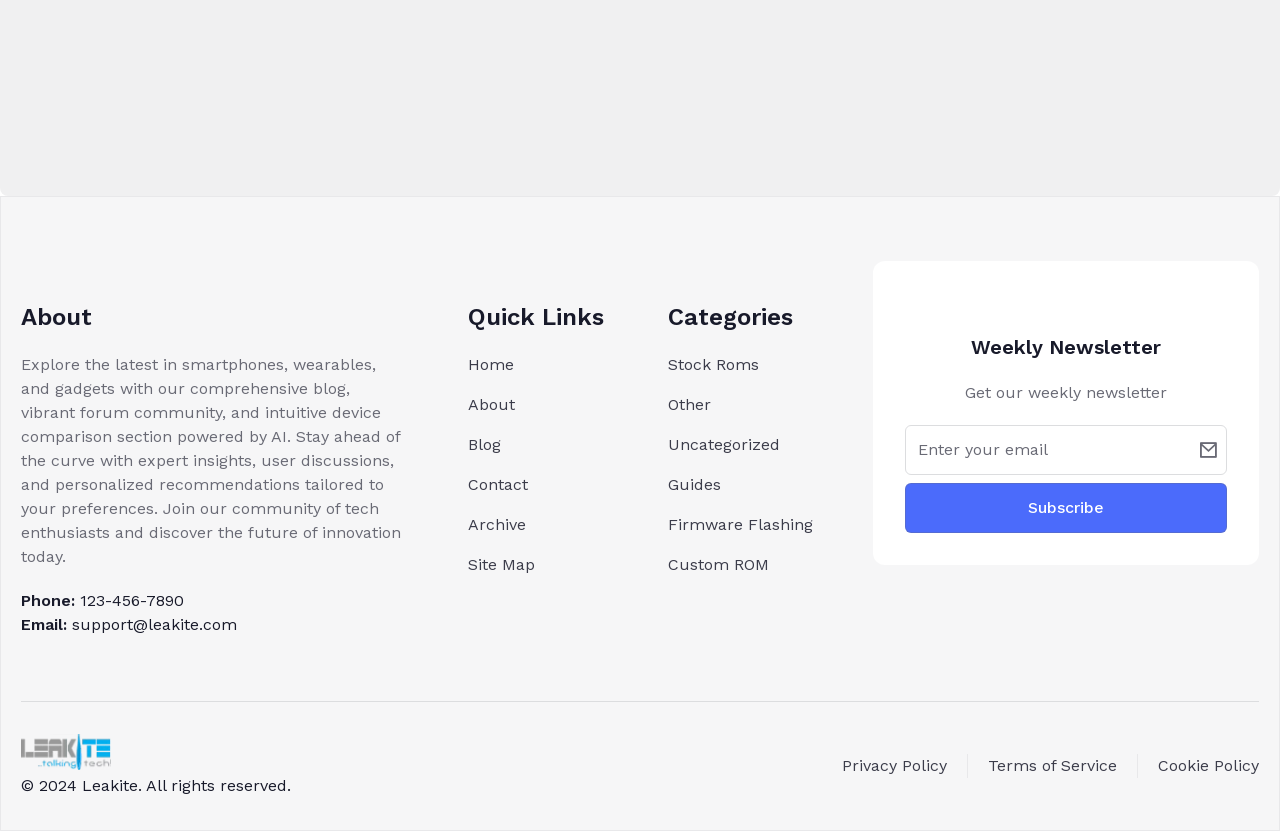Highlight the bounding box coordinates of the region I should click on to meet the following instruction: "Click the 'About' link".

[0.365, 0.475, 0.402, 0.498]